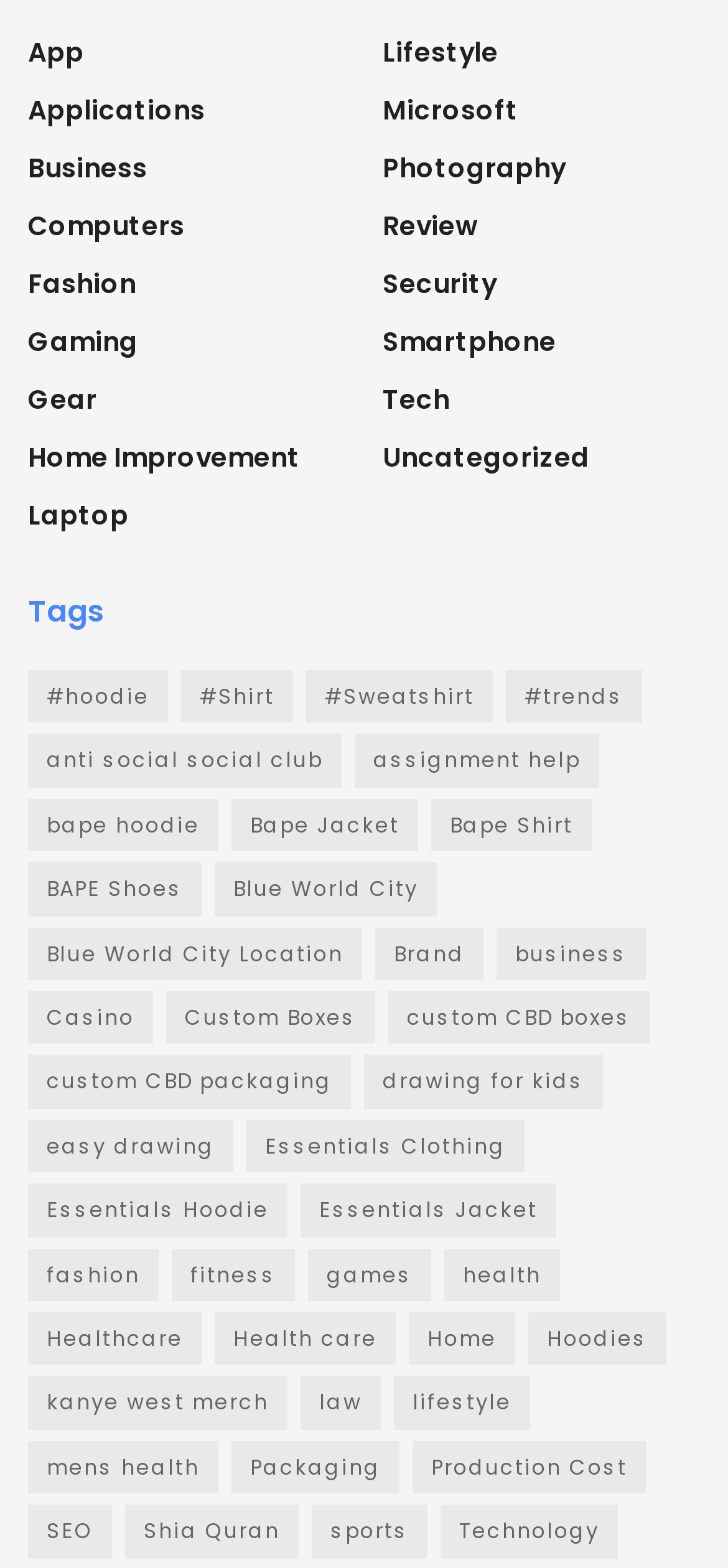What is the second most popular tag on the webpage?
From the screenshot, provide a brief answer in one word or phrase.

business